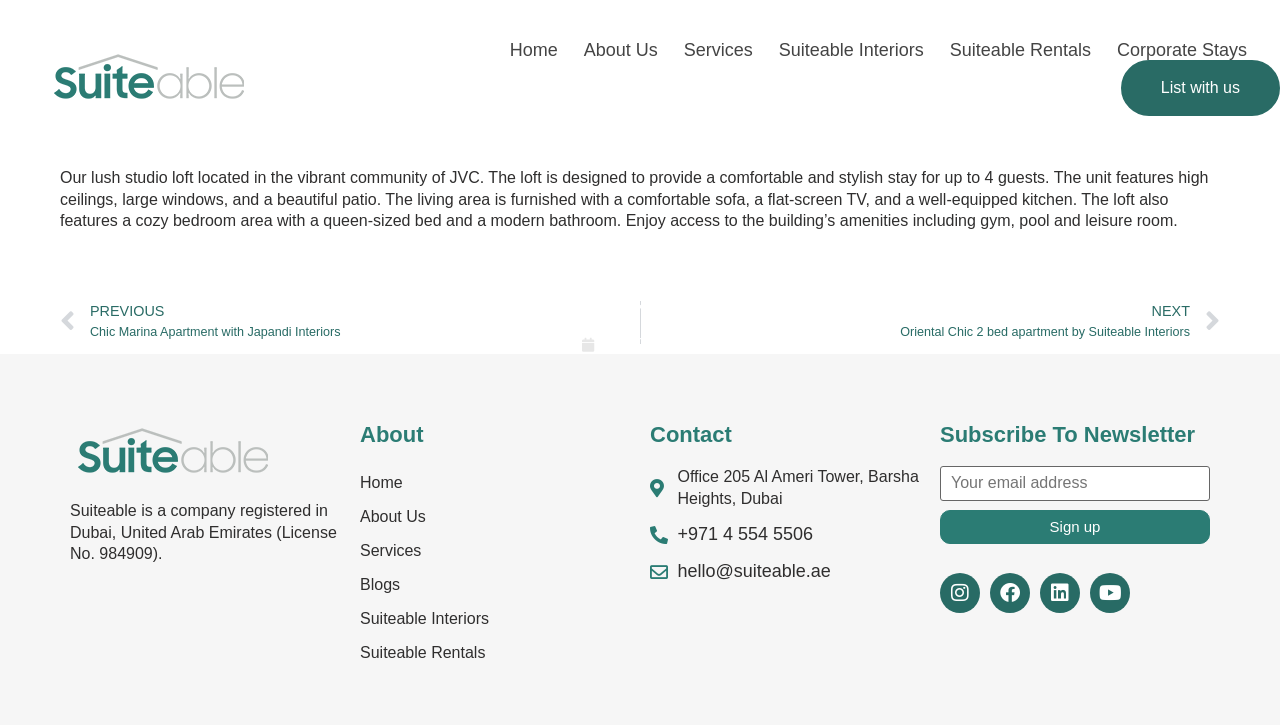Find the bounding box of the web element that fits this description: "name="EMAIL" placeholder="Your email address"".

[0.734, 0.643, 0.945, 0.691]